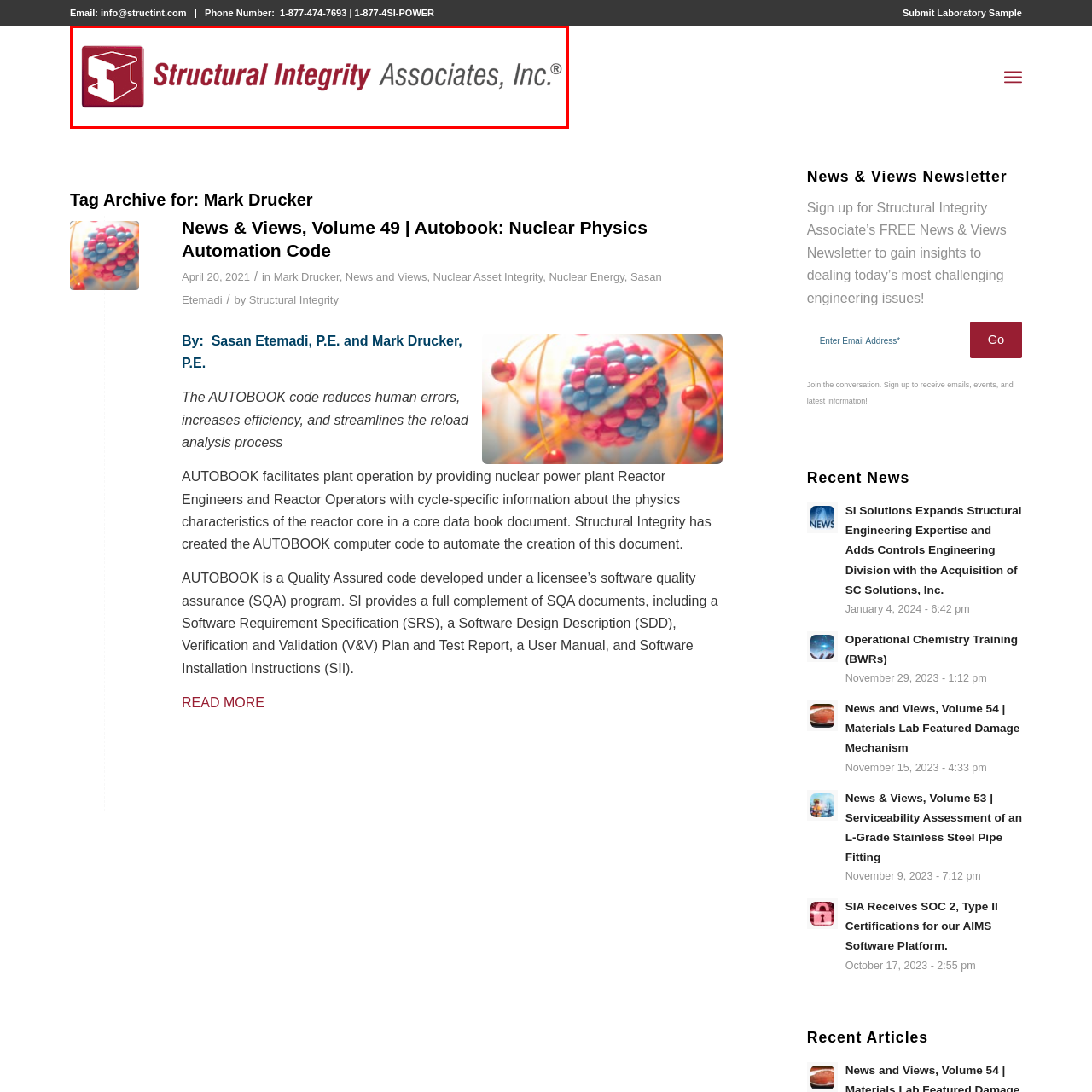Explain the image in the red bounding box with extensive details.

The image features the logo of **Structural Integrity Associates, Inc.**, showcasing a modern design that combines graphical elements with the company name in stylish typography. The logo prominently displays the abbreviated initials "SI" in a bold, stylized format, accompanied by the full name of the organization. This visual representation symbolizes the company’s commitment to excellence in structural integrity services and conveys a sense of reliability and professionalism within the engineering and consulting industries. The registered trademark symbol signifies the brand's established presence in its field.